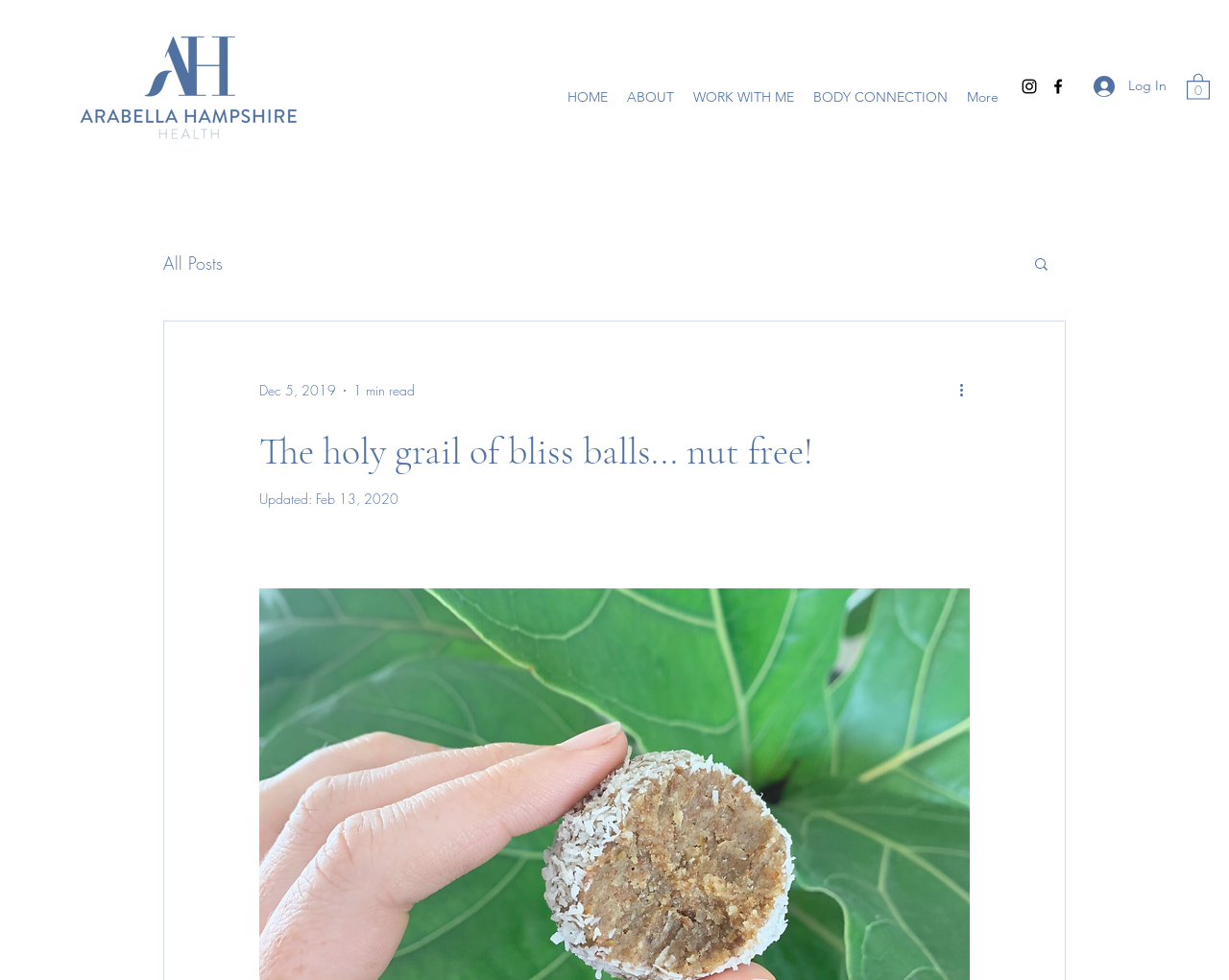Identify and extract the heading text of the webpage.

The holy grail of bliss balls... nut free!